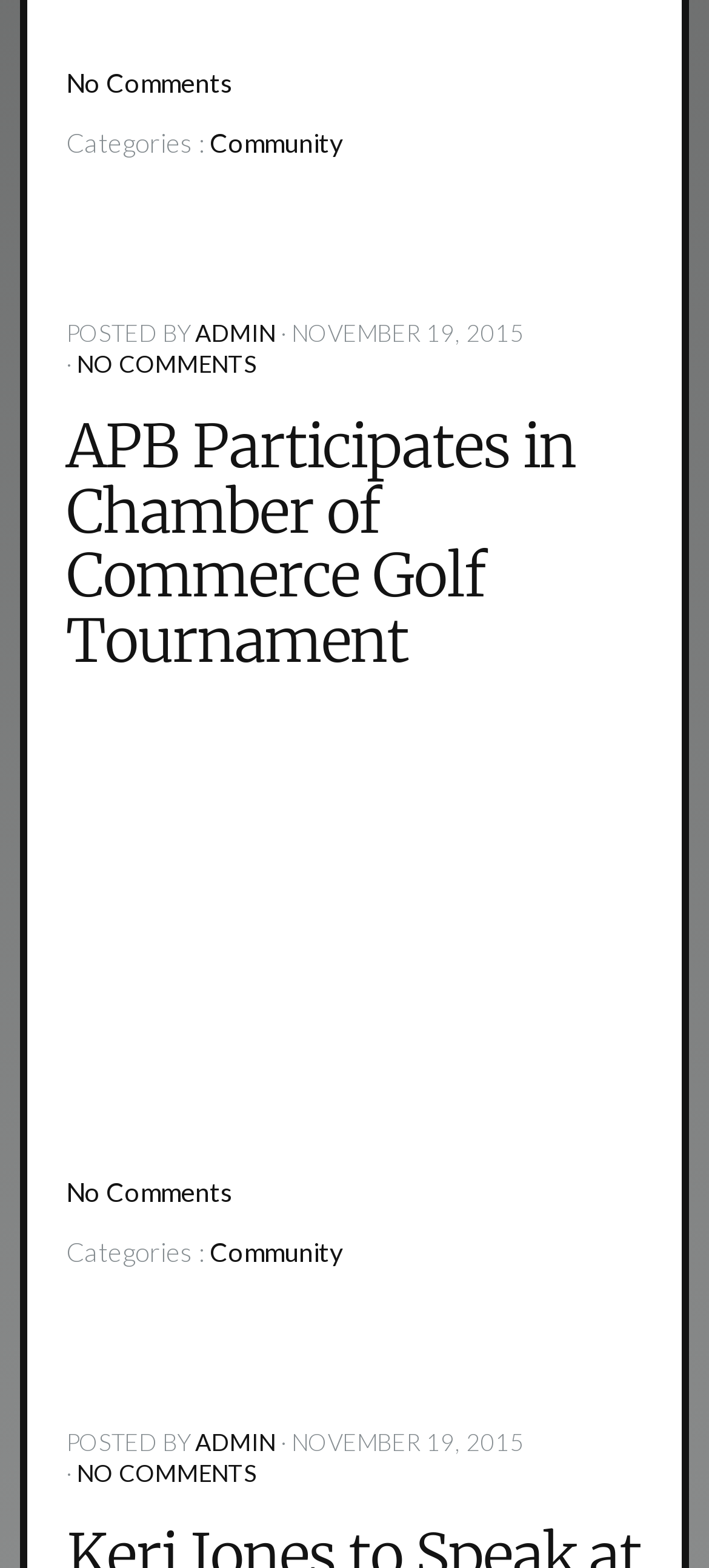Please identify the bounding box coordinates of the element that needs to be clicked to execute the following command: "go to admin's profile". Provide the bounding box using four float numbers between 0 and 1, formatted as [left, top, right, bottom].

[0.275, 0.203, 0.388, 0.221]